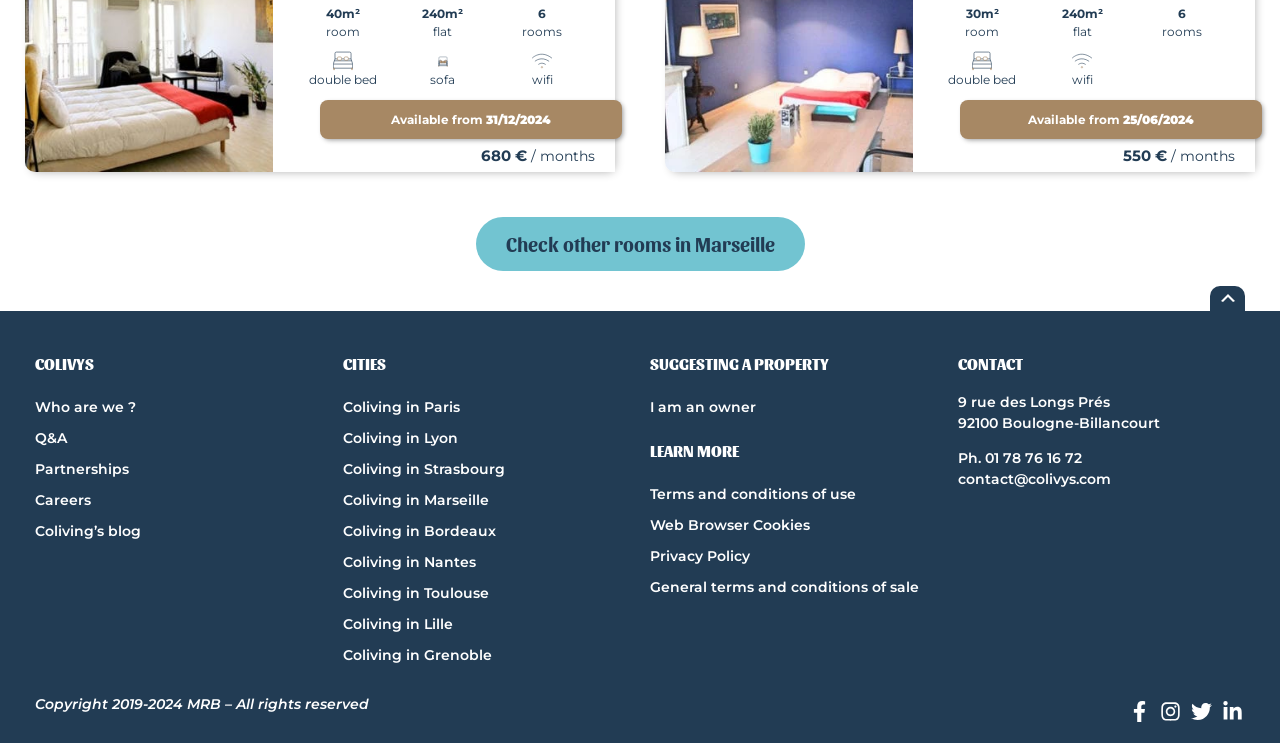Given the element description, predict the bounding box coordinates in the format (top-left x, top-left y, bottom-right x, bottom-right y). Make sure all values are between 0 and 1. Here is the element description: Terms and conditions of use

[0.508, 0.645, 0.732, 0.686]